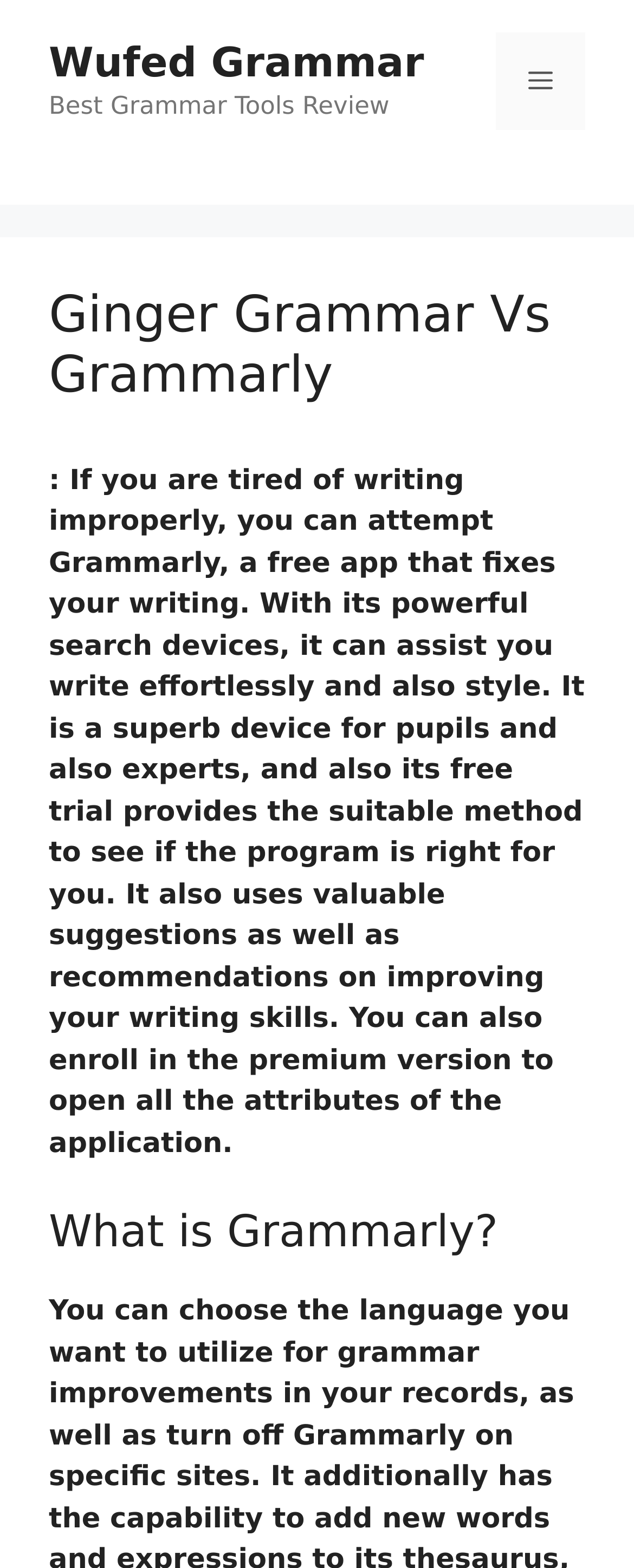Is Grammarly suitable for students?
Please provide a detailed and thorough answer to the question.

The static text on the webpage mentions that Grammarly is a superb device for pupils and also experts, which suggests that Grammarly is suitable for students.